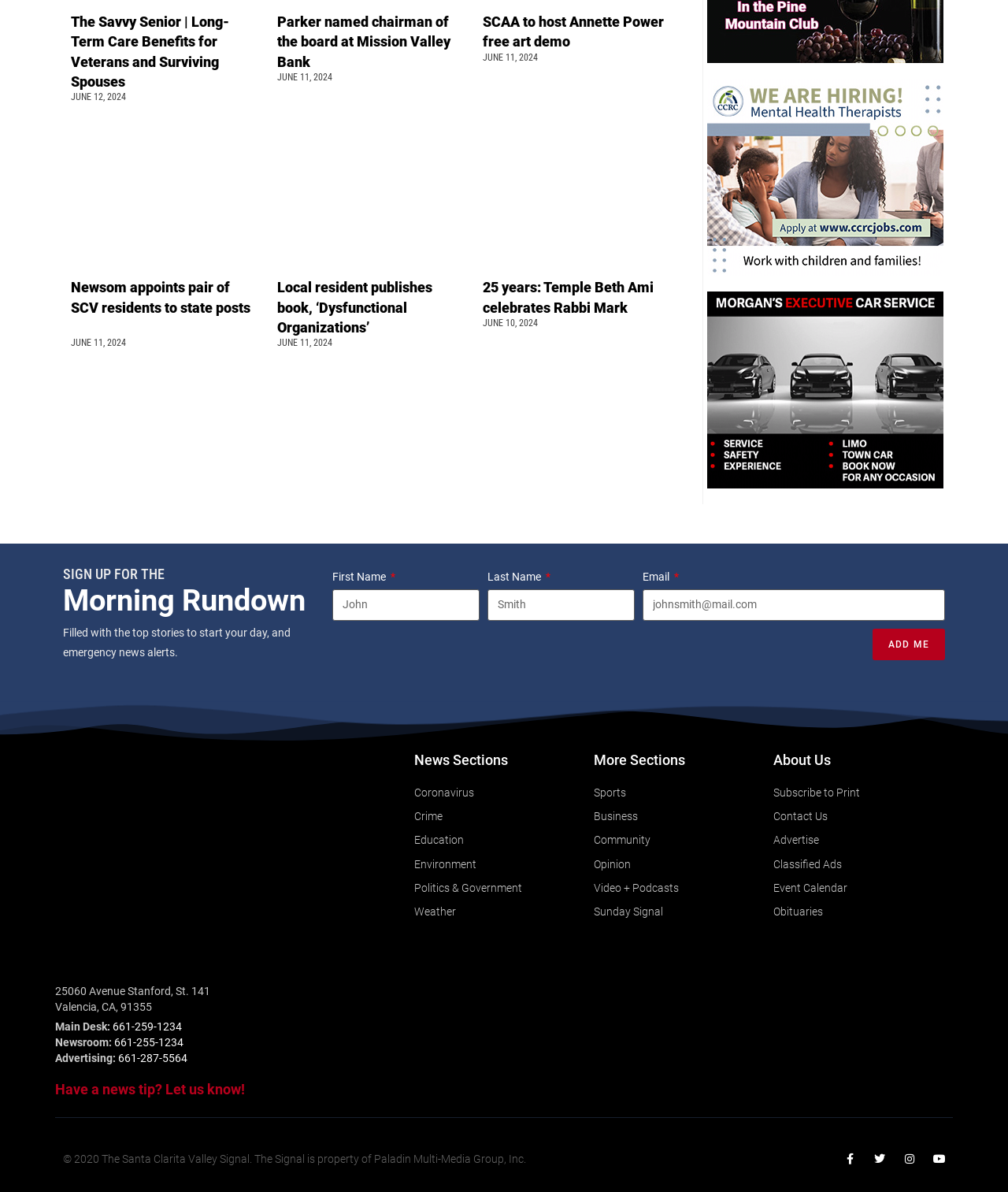Please analyze the image and provide a thorough answer to the question:
What type of content is available in the 'Video + Podcasts' section?

I inferred this answer by looking at the 'More Sections' section of the webpage, which lists various categories of content. The 'Video + Podcasts' section suggests that this category contains multimedia content, including videos and podcasts.